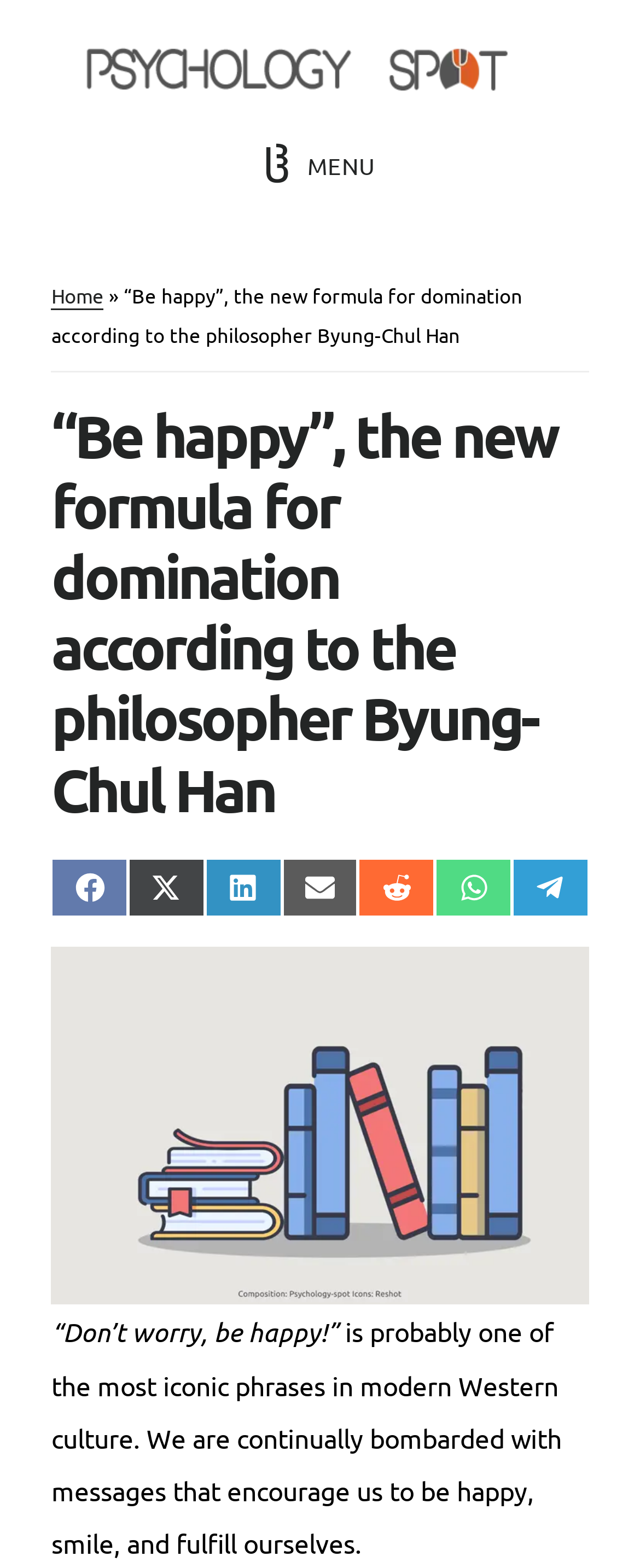How many social media platforms are available for sharing?
Refer to the screenshot and respond with a concise word or phrase.

7